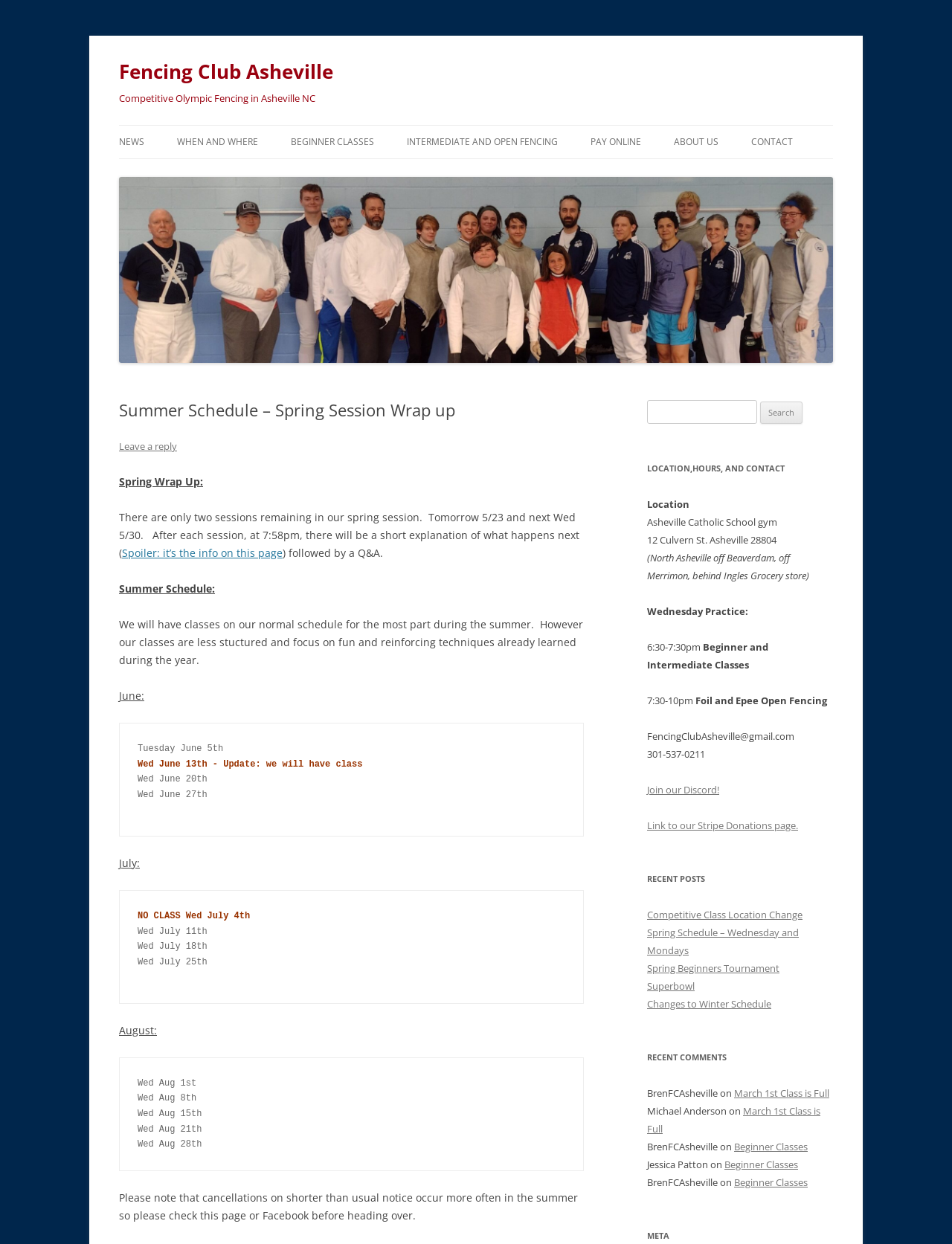Please identify the bounding box coordinates for the region that you need to click to follow this instruction: "Search for something".

[0.68, 0.322, 0.795, 0.341]